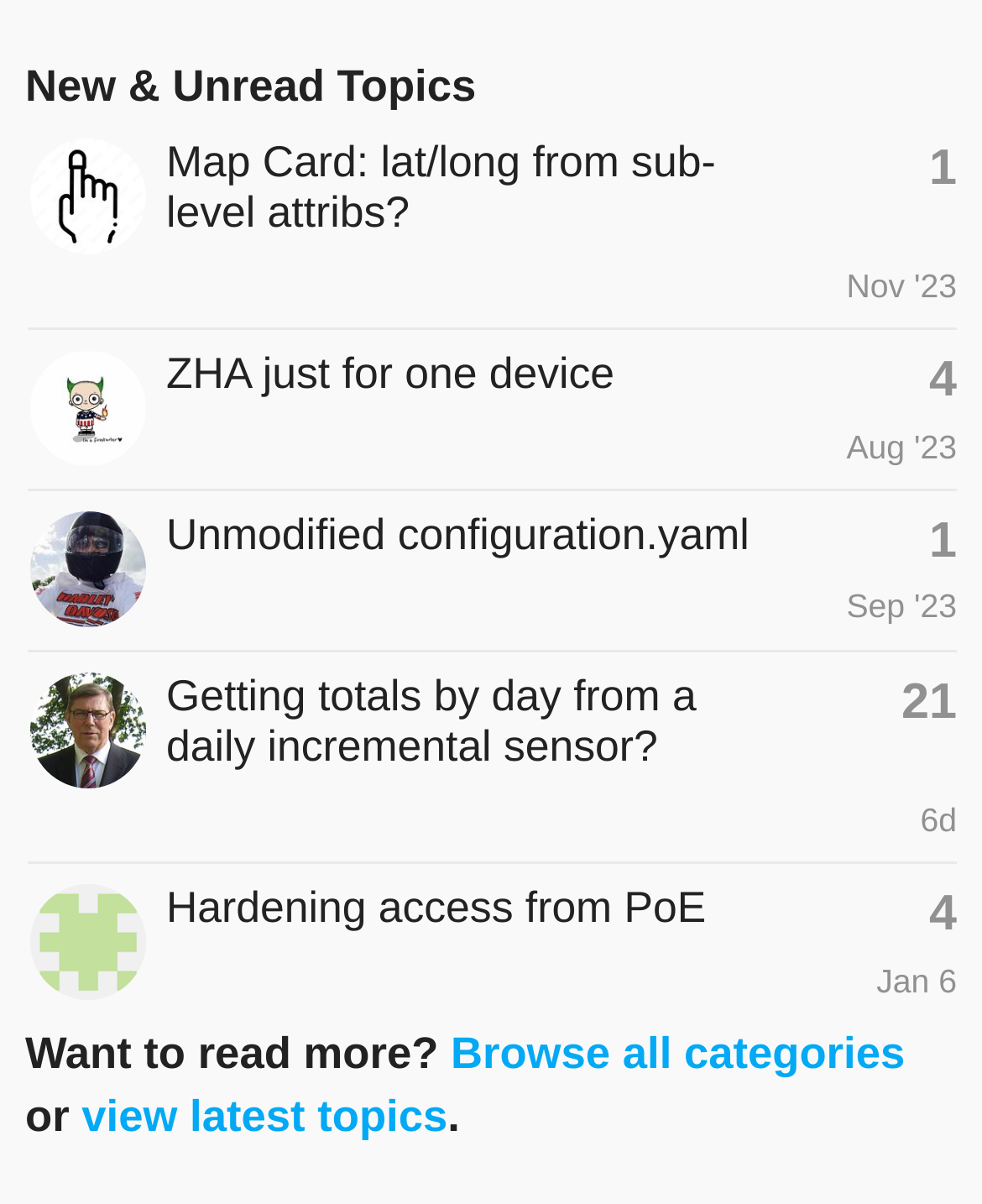Please specify the bounding box coordinates of the area that should be clicked to accomplish the following instruction: "View profile of vingerha". The coordinates should consist of four float numbers between 0 and 1, i.e., [left, top, right, bottom].

[0.028, 0.144, 0.151, 0.179]